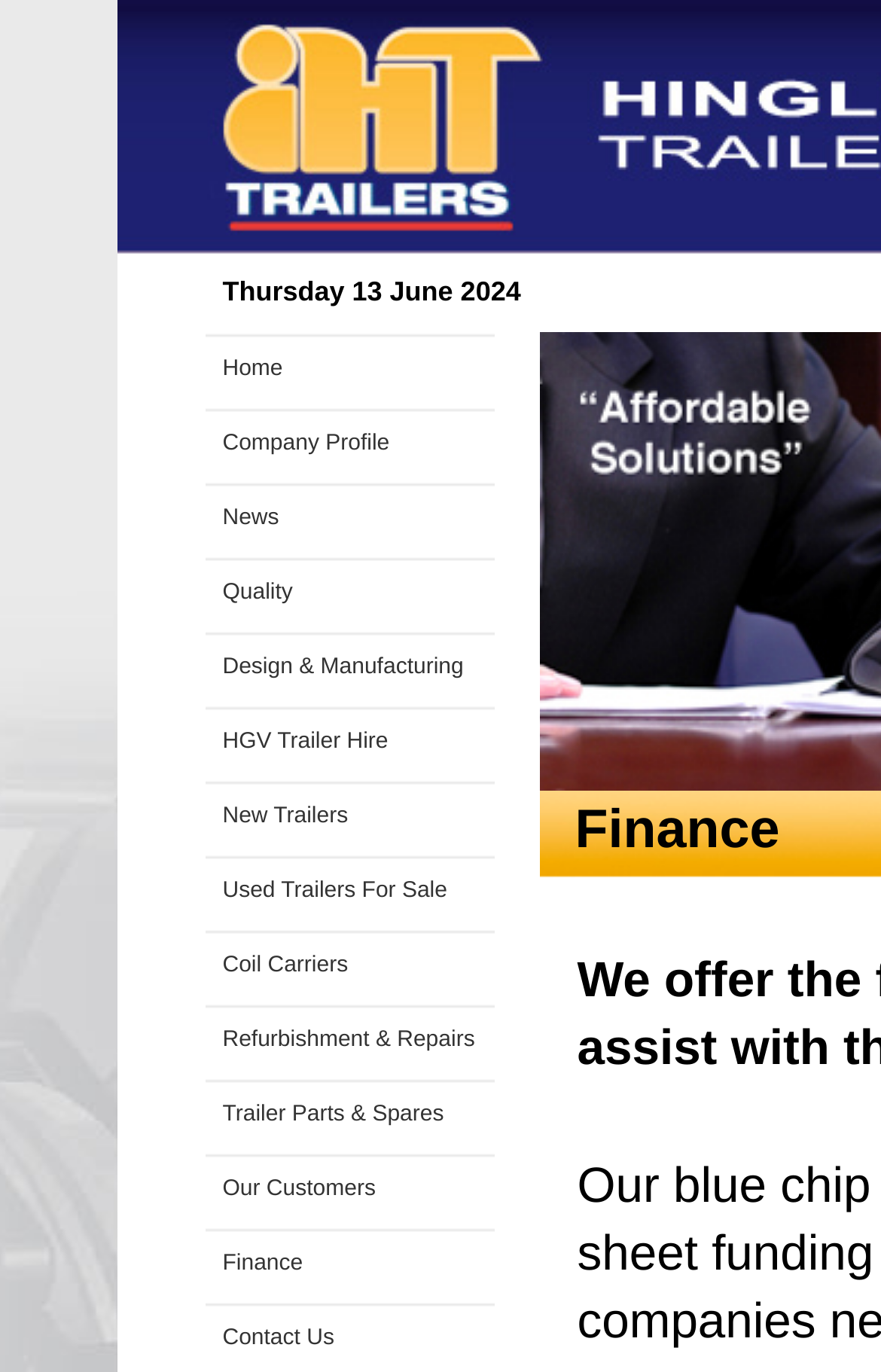What is the first link in the main menu?
Based on the image, respond with a single word or phrase.

Home